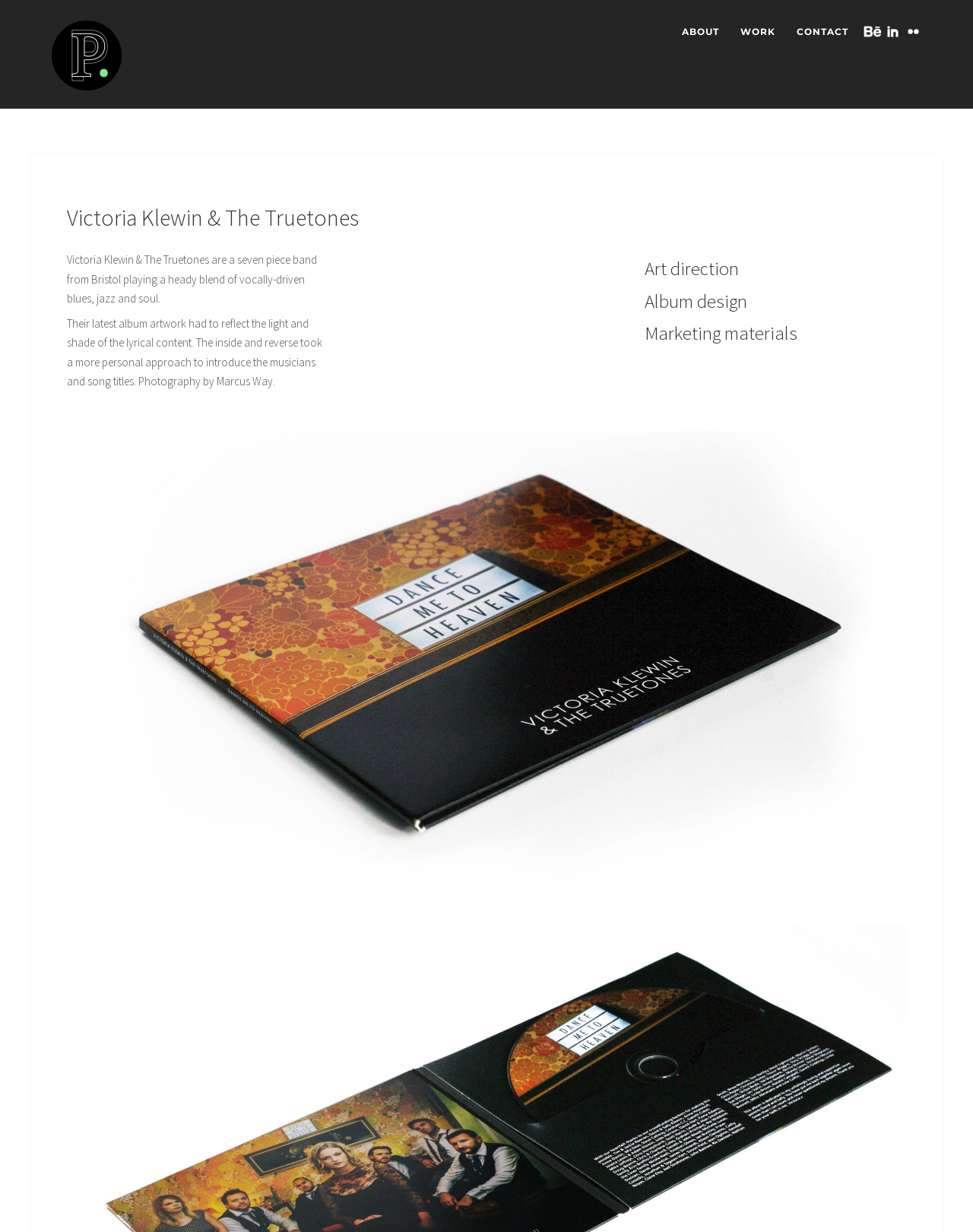Identify and extract the main heading of the webpage.

Victoria Klewin & The Truetones